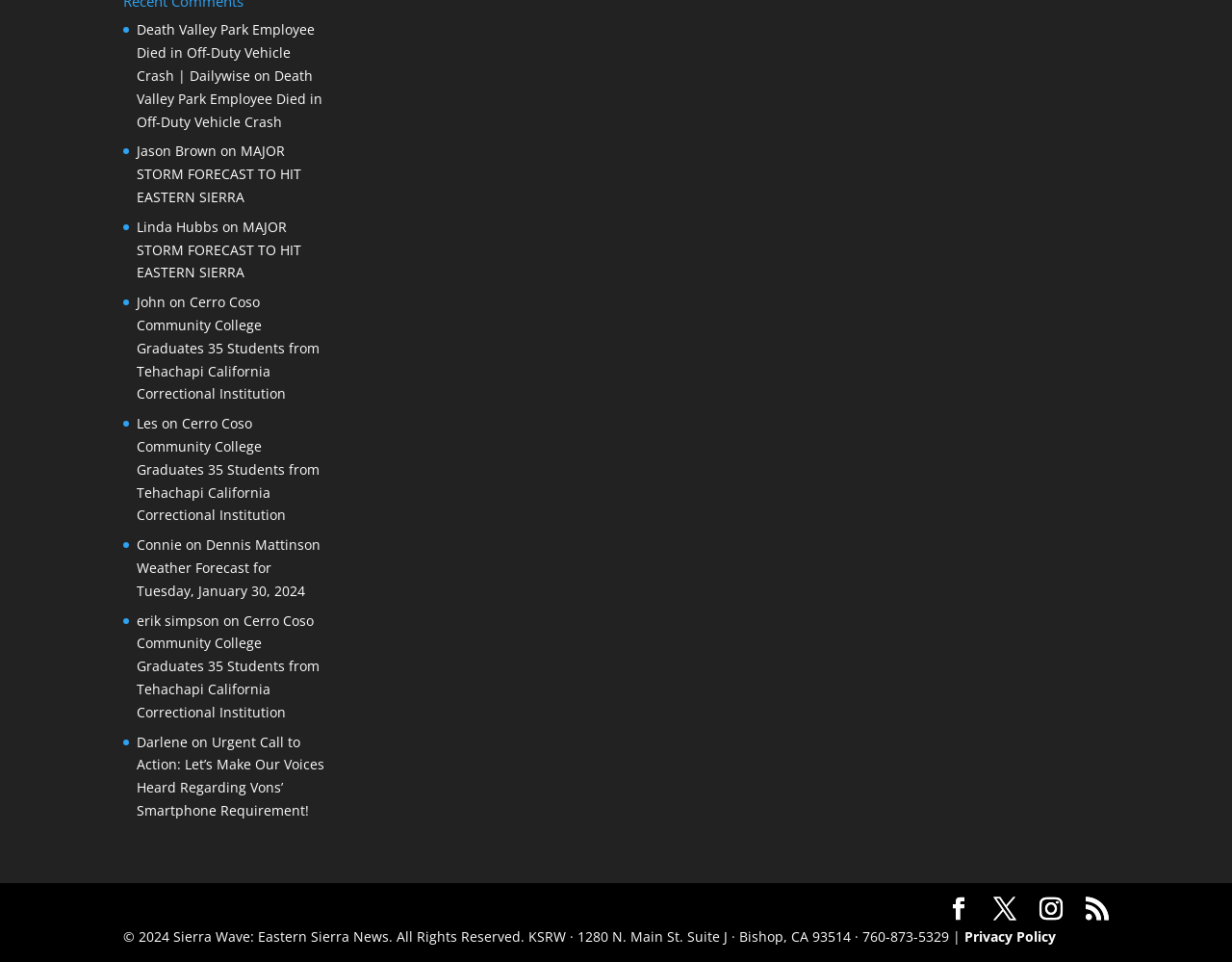Pinpoint the bounding box coordinates for the area that should be clicked to perform the following instruction: "Go to Privacy Policy page".

[0.783, 0.964, 0.857, 0.983]